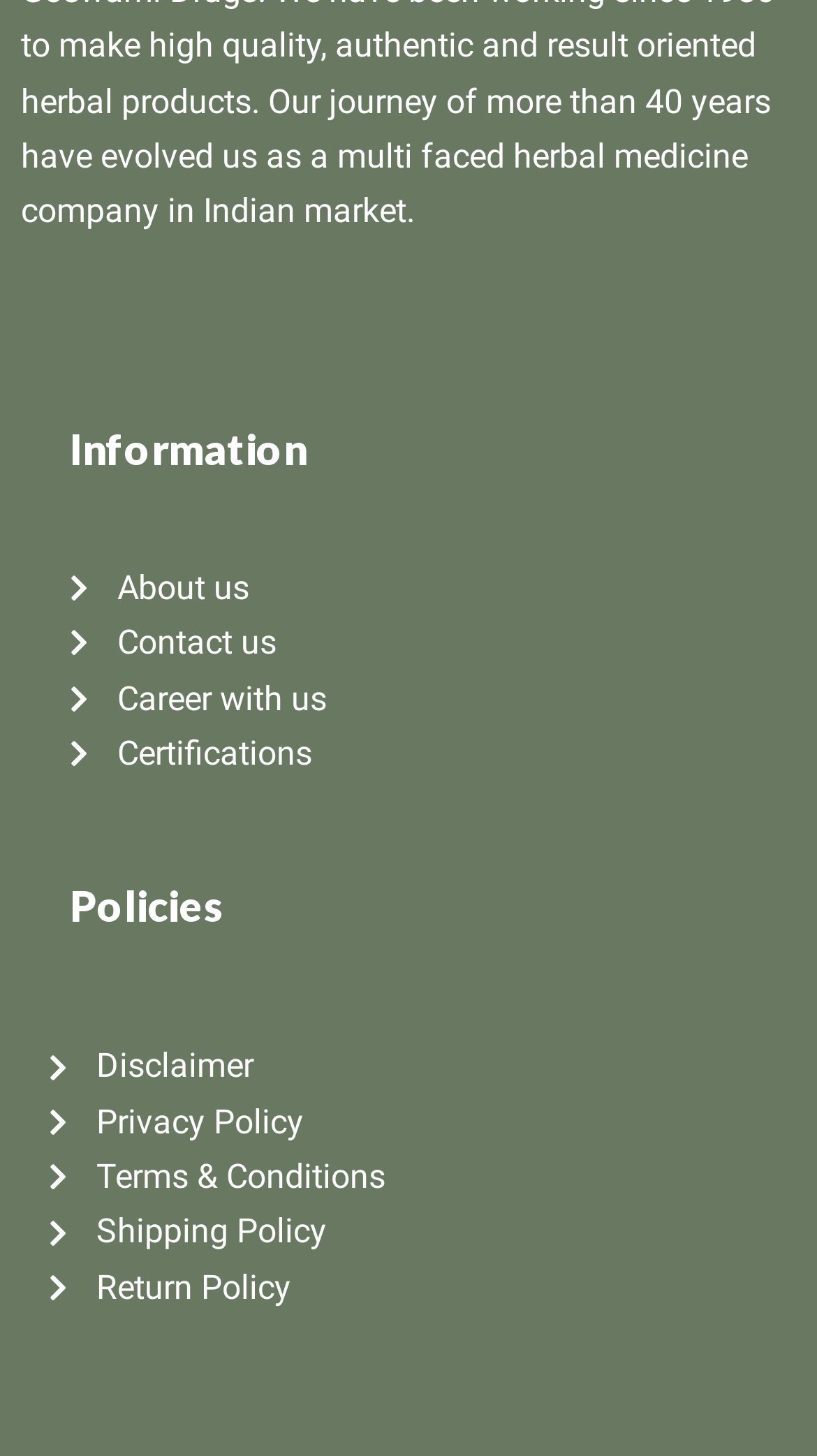How many links are under 'Policies'?
Based on the image content, provide your answer in one word or a short phrase.

5